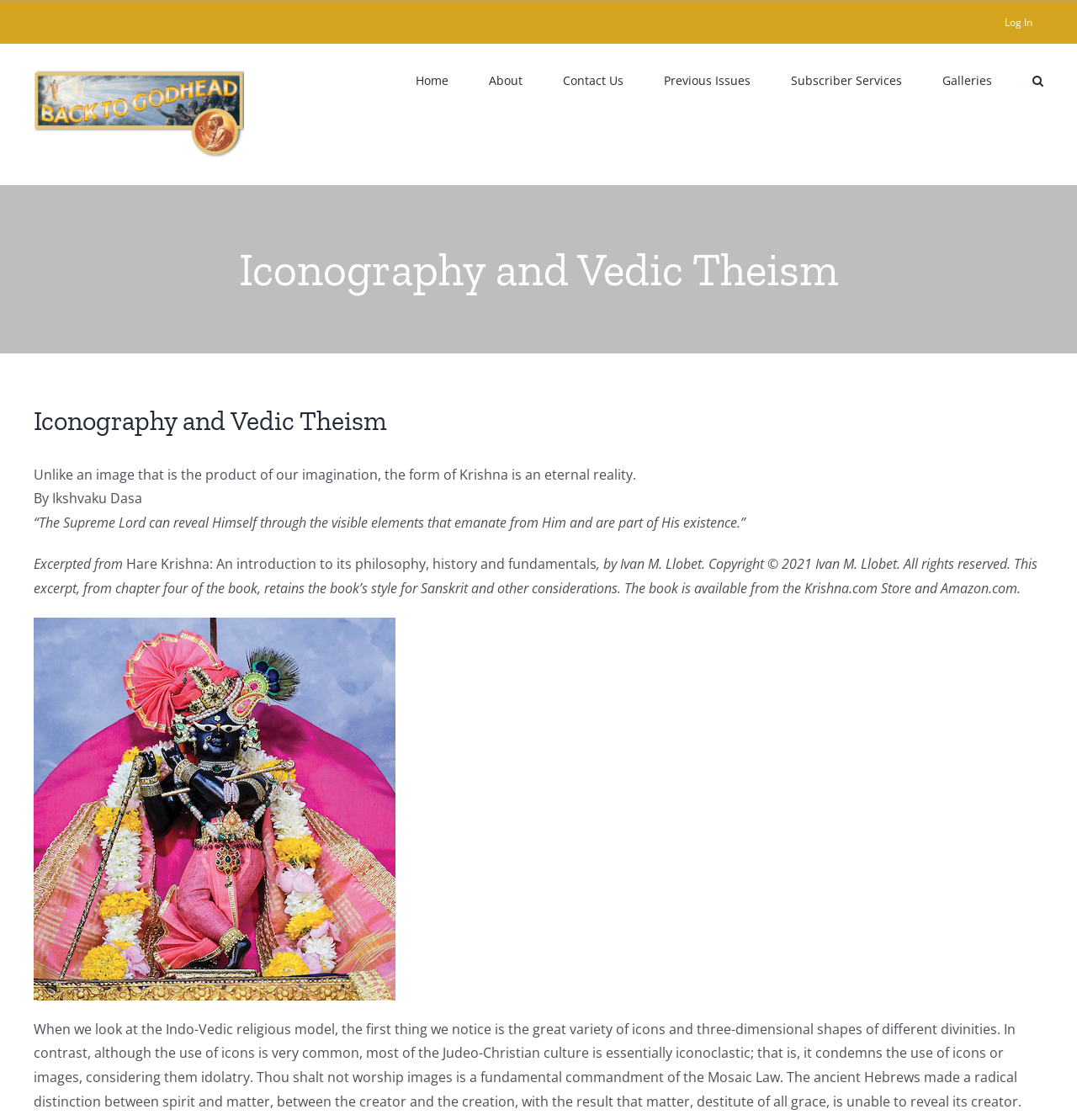Please give a succinct answer using a single word or phrase:
What is the topic of the article?

Iconography and Vedic Theism